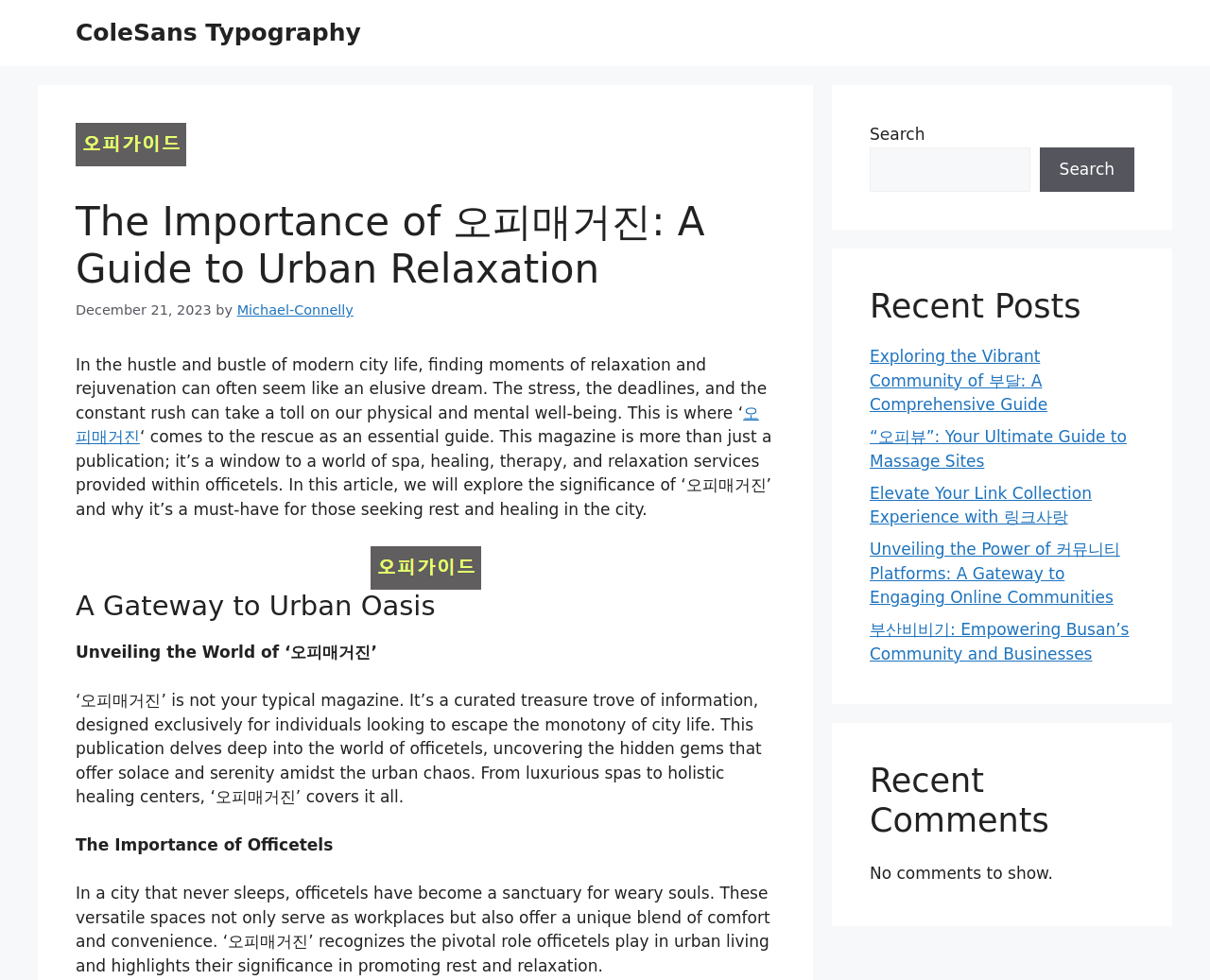Using the provided element description: "22. October 2018", identify the bounding box coordinates. The coordinates should be four floats between 0 and 1 in the order [left, top, right, bottom].

None